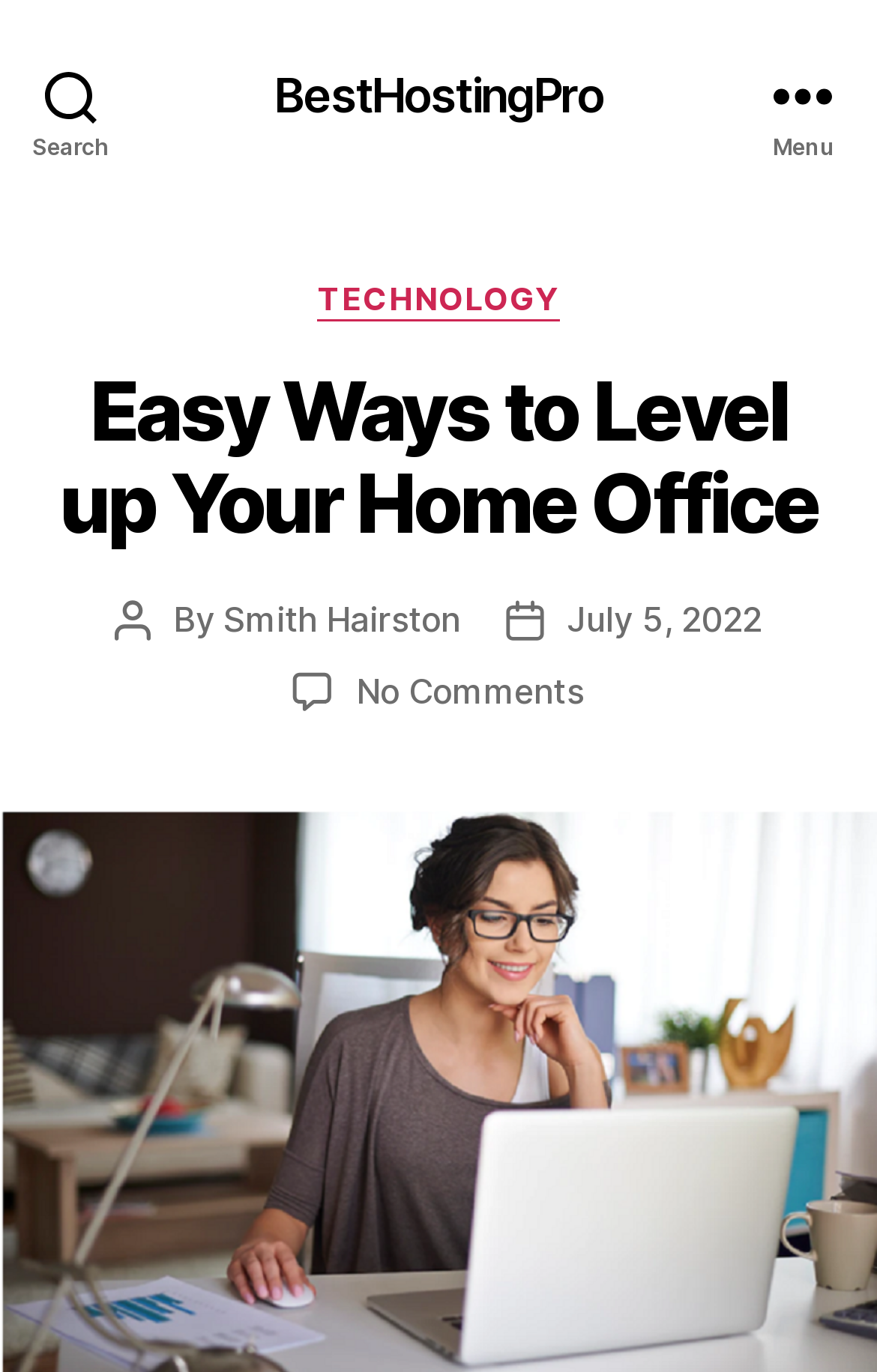What is the category of the current article?
Use the image to answer the question with a single word or phrase.

TECHNOLOGY